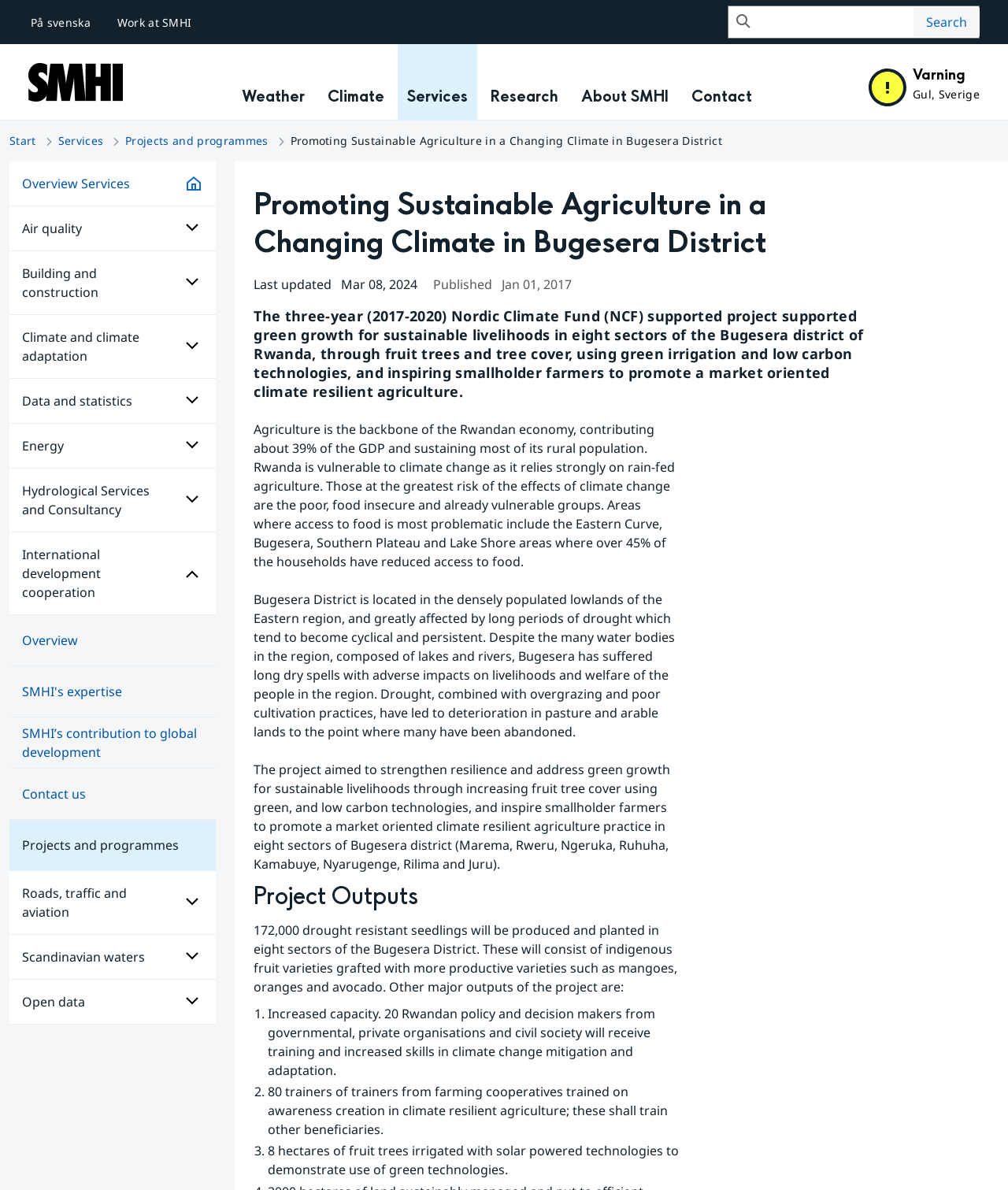Please analyze the image and provide a thorough answer to the question:
How many drought-resistant seedlings will be produced and planted?

I found the answer by reading the project output description which mentions '172,000 drought resistant seedlings will be produced and planted in eight sectors of the Bugesera District'.